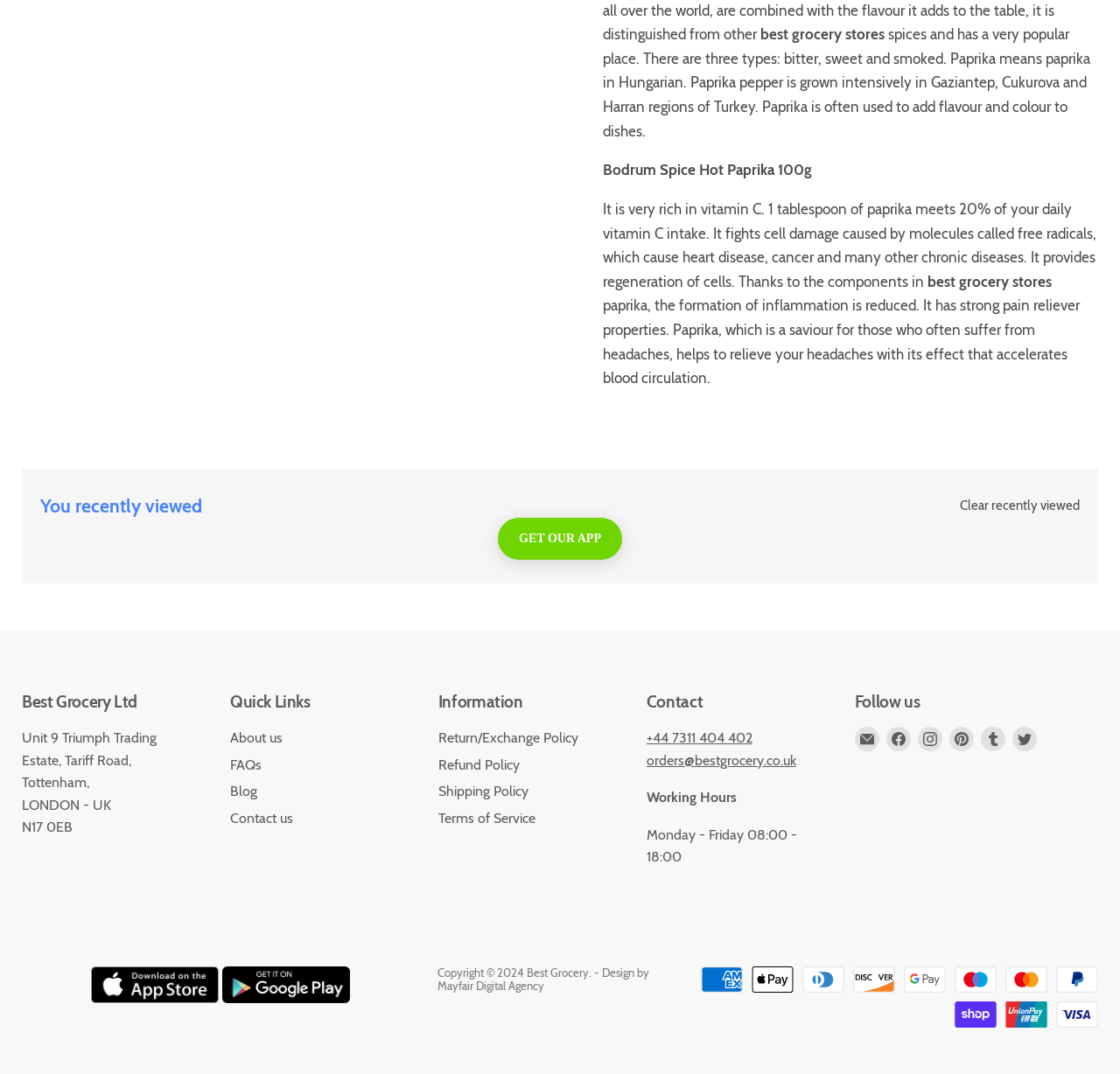Determine the bounding box coordinates (top-left x, top-left y, bottom-right x, bottom-right y) of the UI element described in the following text: orders@bestgrocery.co.uk

[0.577, 0.7, 0.711, 0.716]